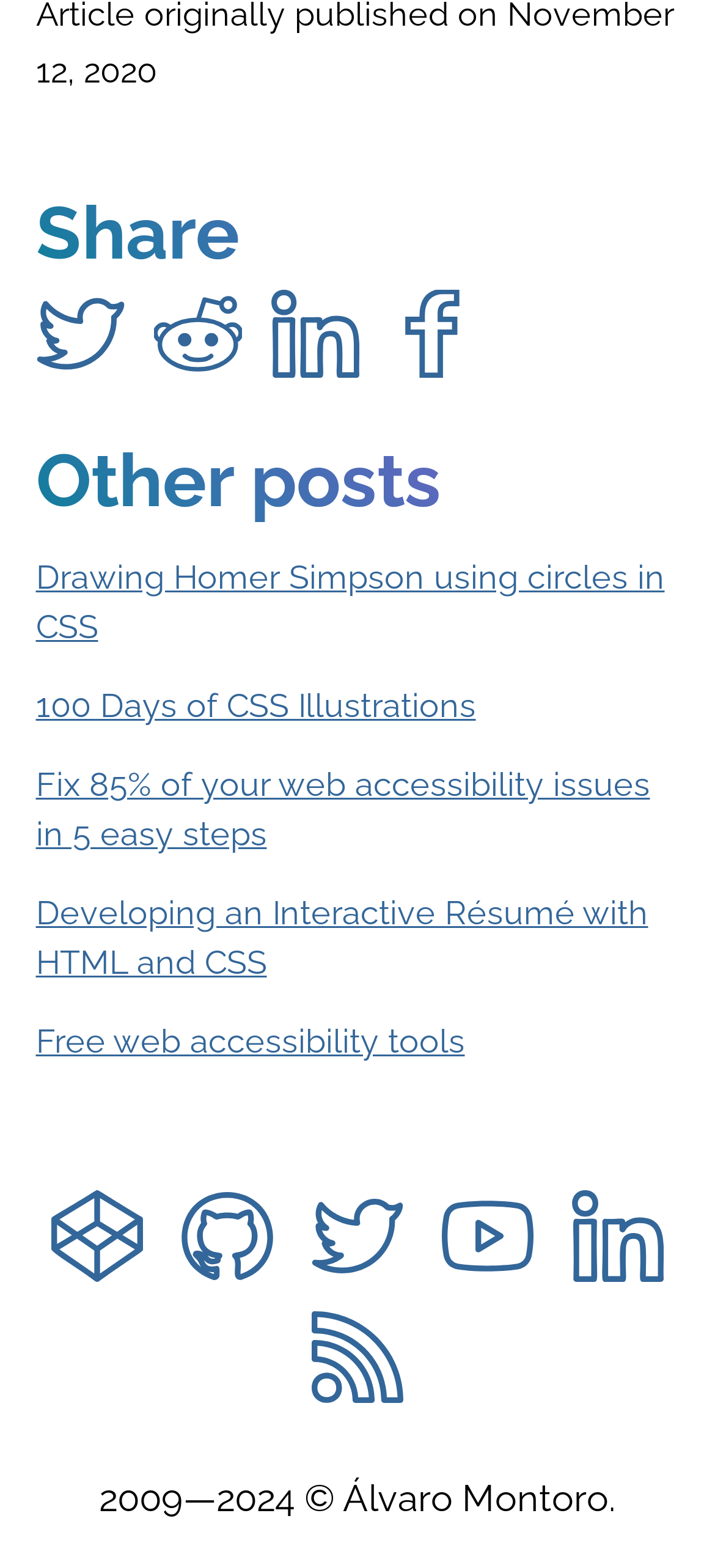Identify the bounding box coordinates for the element you need to click to achieve the following task: "Share on Twitter". The coordinates must be four float values ranging from 0 to 1, formatted as [left, top, right, bottom].

[0.05, 0.185, 0.173, 0.241]